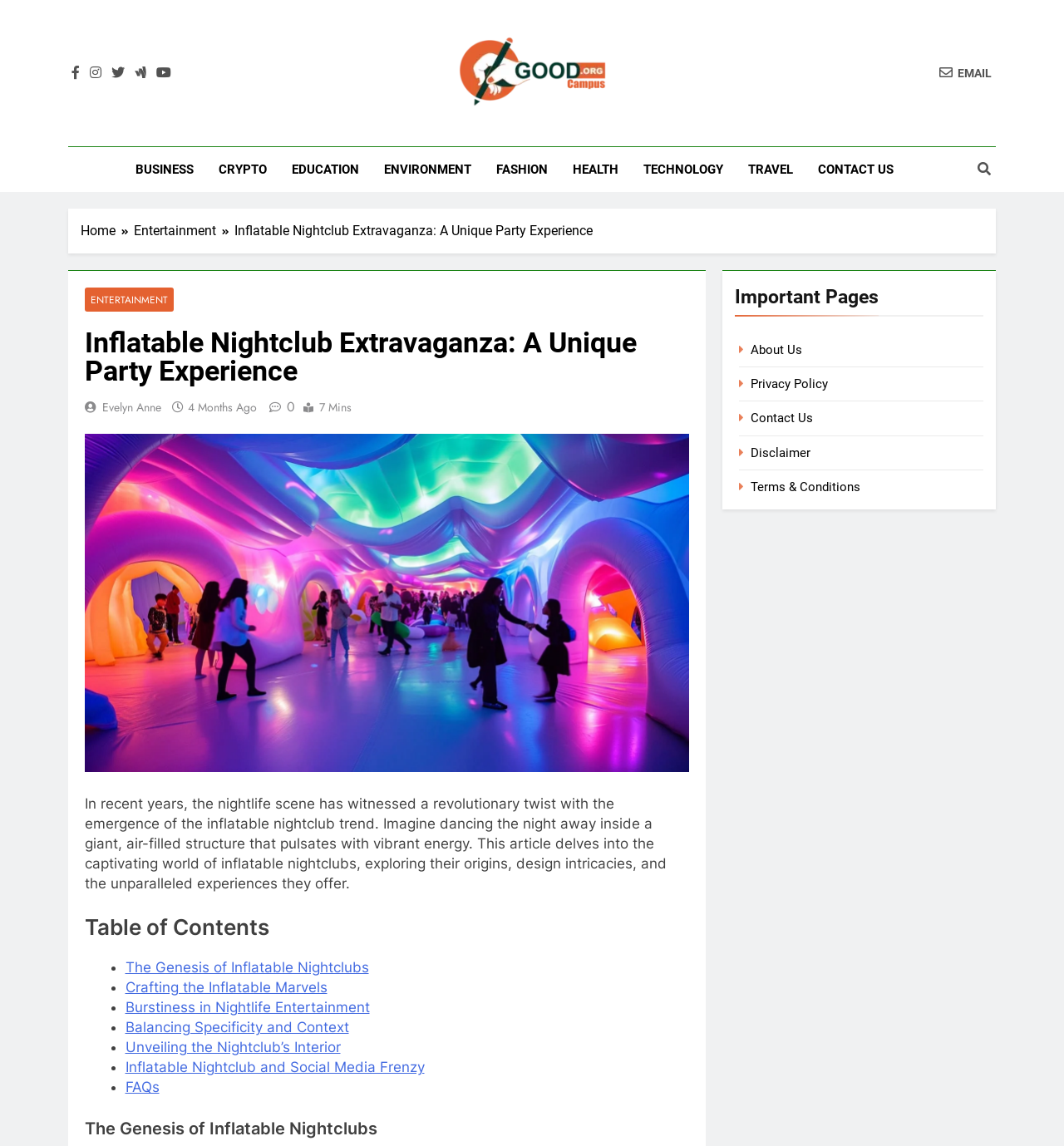Identify the bounding box coordinates of the specific part of the webpage to click to complete this instruction: "Read the article about The Genesis of Inflatable Nightclubs".

[0.118, 0.837, 0.346, 0.851]